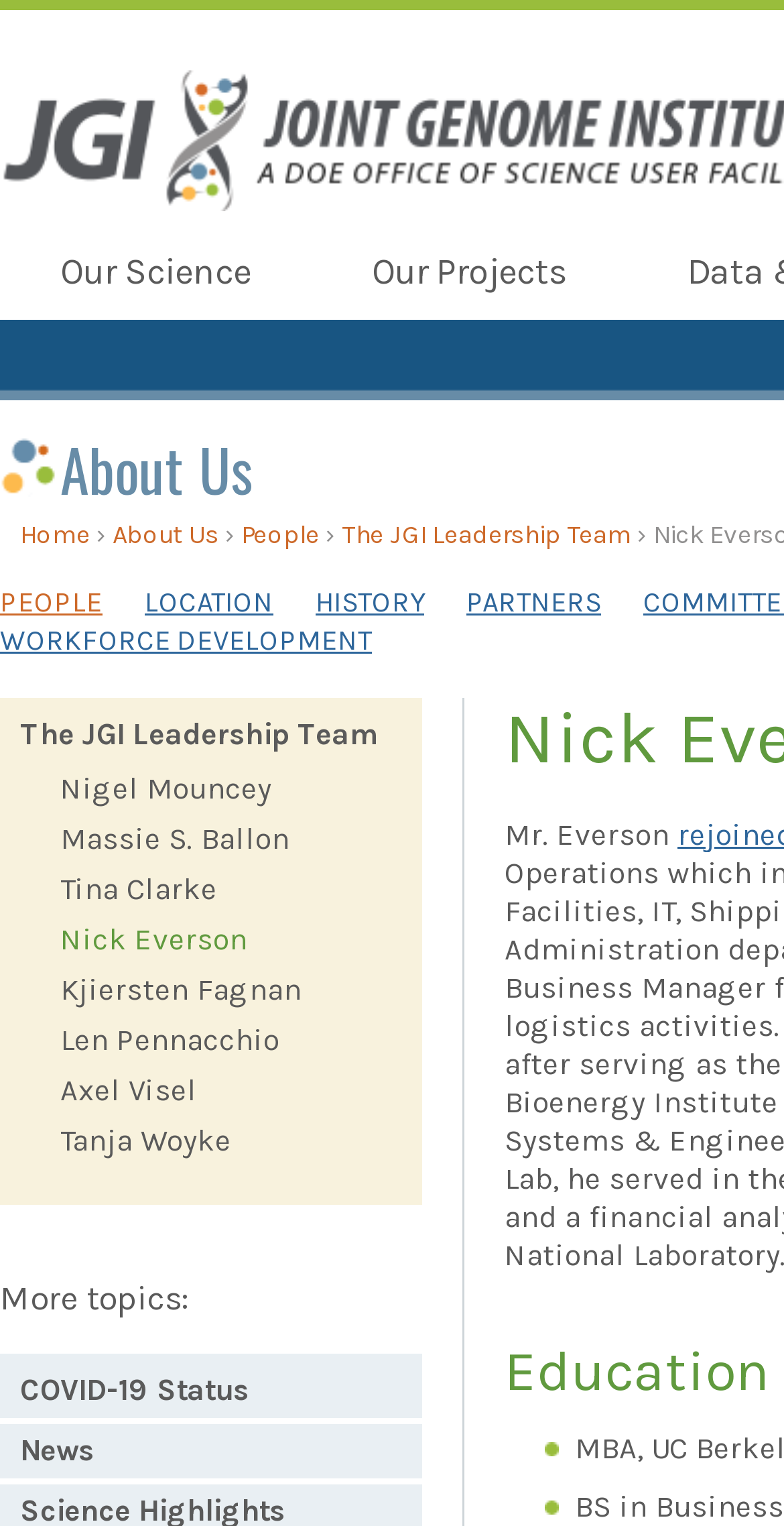Determine the bounding box coordinates for the region that must be clicked to execute the following instruction: "view Nick Everson's profile".

[0.077, 0.605, 0.513, 0.627]